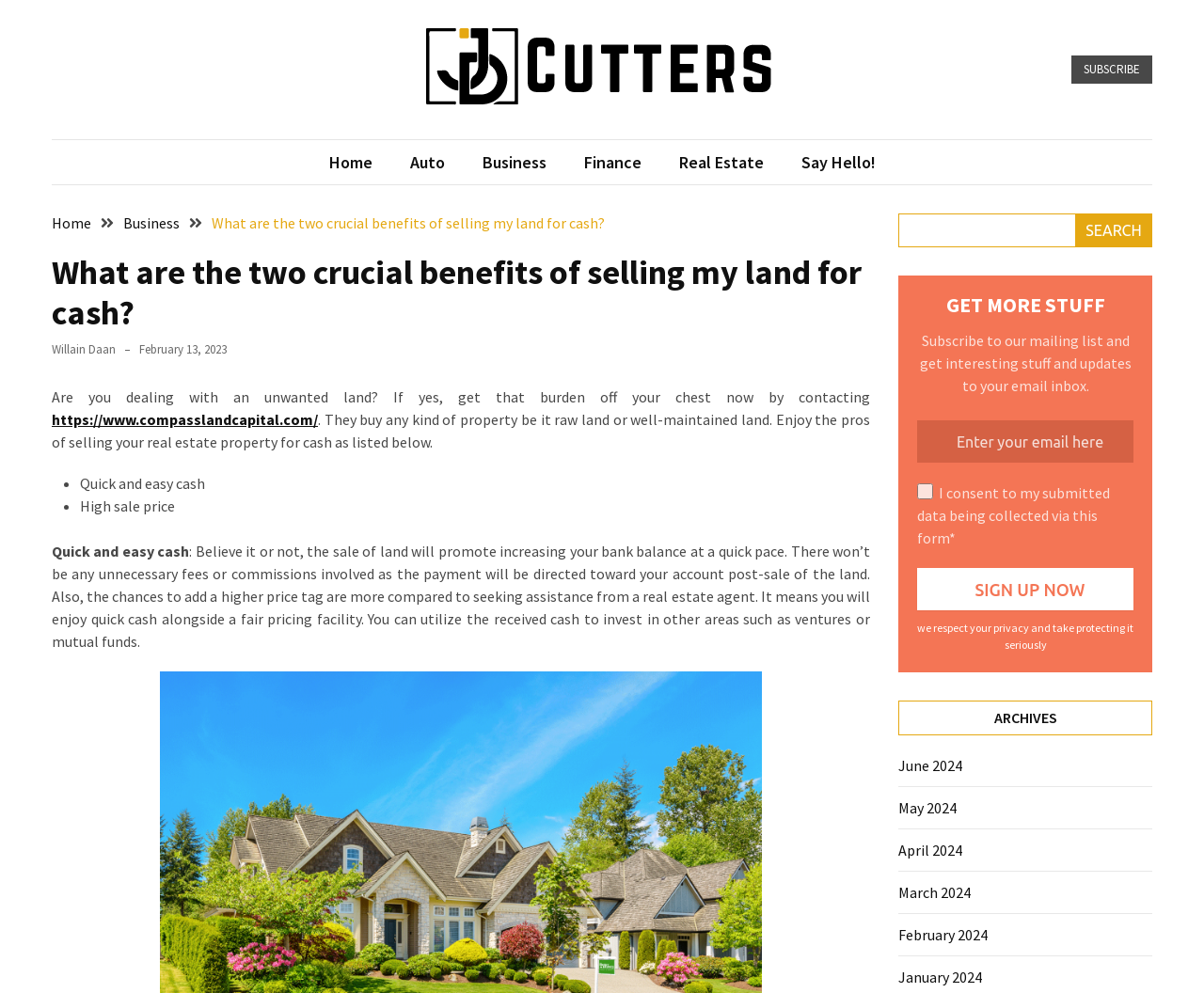What is the purpose of the search box?
Please answer using one word or phrase, based on the screenshot.

To search the website